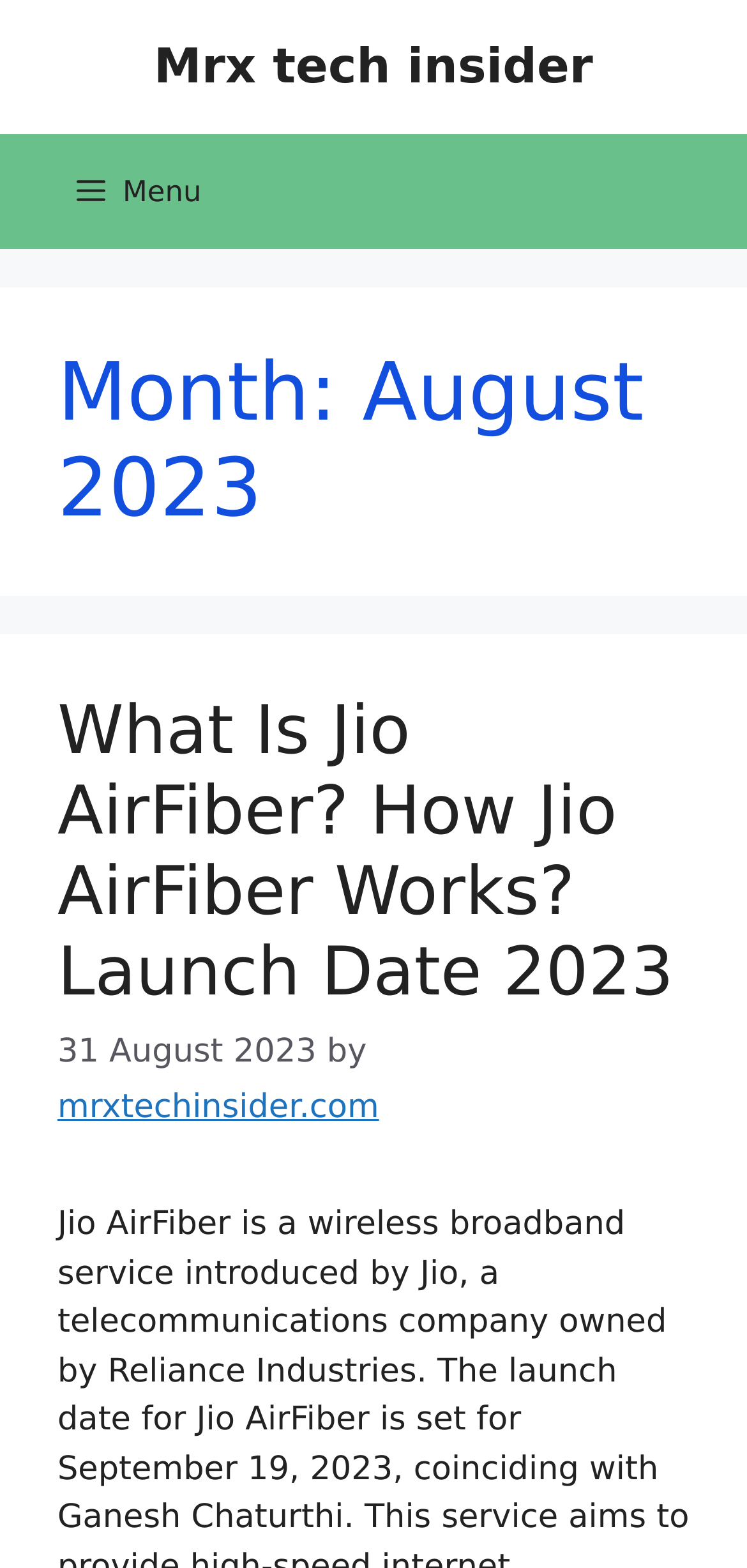Explain in detail what is displayed on the webpage.

The webpage is titled "August 2023 – Mrx tech insider" and appears to be a blog or news article page. At the top, there is a banner with a link to "Mrx tech insider" taking up most of the width. Below the banner, there is a navigation menu labeled "Primary" with a "Menu" button on the left side.

The main content area is divided into two sections. The top section has a heading that reads "Month: August 2023". Below this heading, there is a larger heading that reads "What Is Jio AirFiber? How Jio AirFiber Works?Launch Date 2023", which is also a link. This heading is followed by a timestamp "31 August 2023" and the text "by" on the same line, with a link to "mrxtechinsider.com" on the next line.

There are no images on the page. The layout is primarily composed of text elements, with a focus on the main article heading and its related metadata.